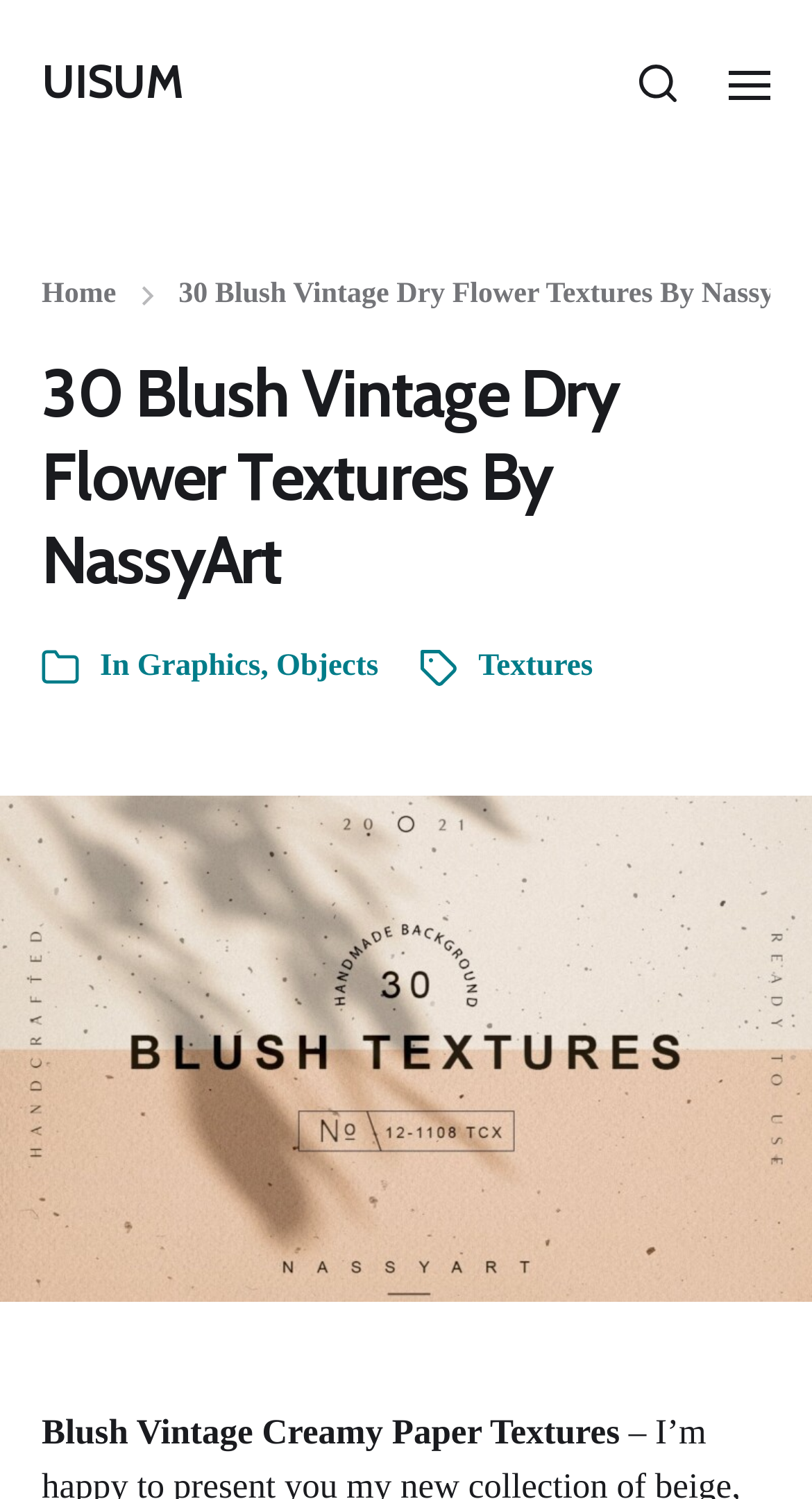Identify the bounding box for the UI element described as: "Textures". The coordinates should be four float numbers between 0 and 1, i.e., [left, top, right, bottom].

[0.589, 0.434, 0.73, 0.456]